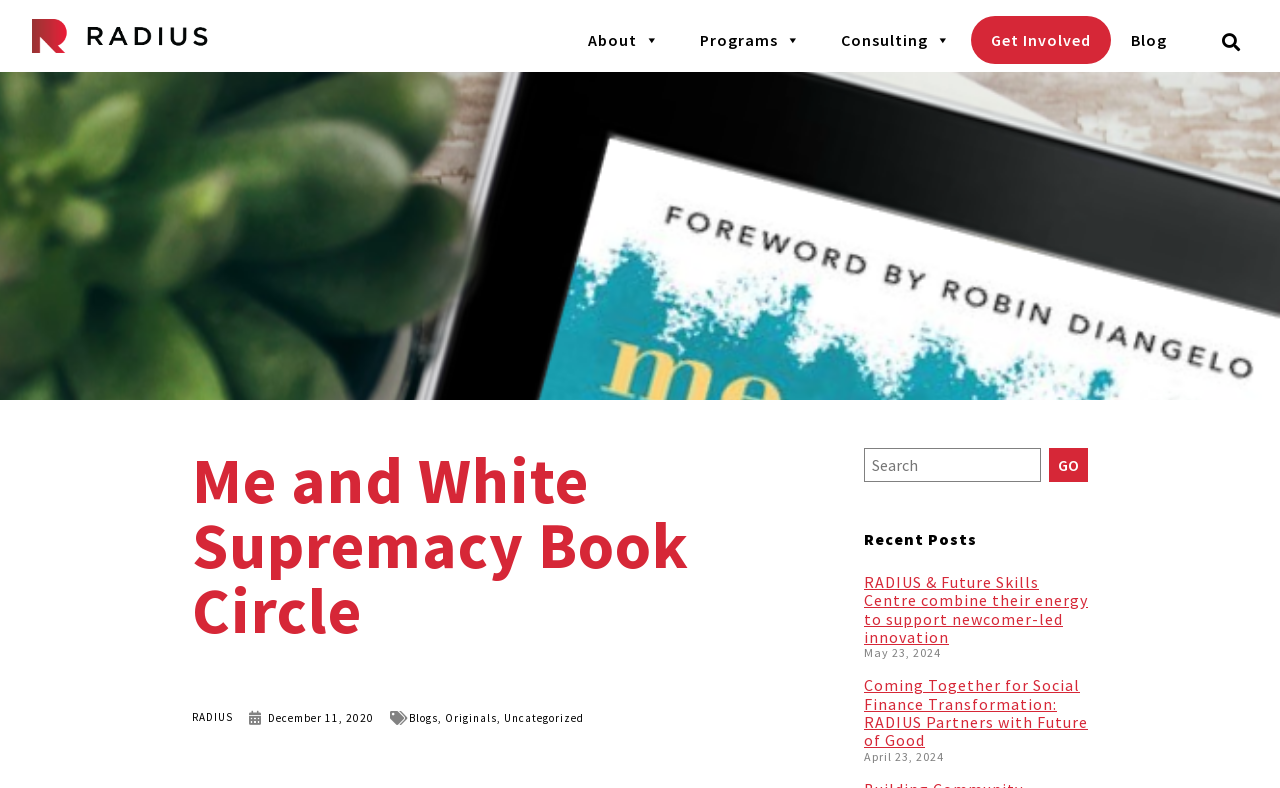Review the image closely and give a comprehensive answer to the question: How many recent posts are displayed on the webpage?

I looked at the recent posts section and counted the number of posts displayed. There are two recent posts displayed on the webpage.